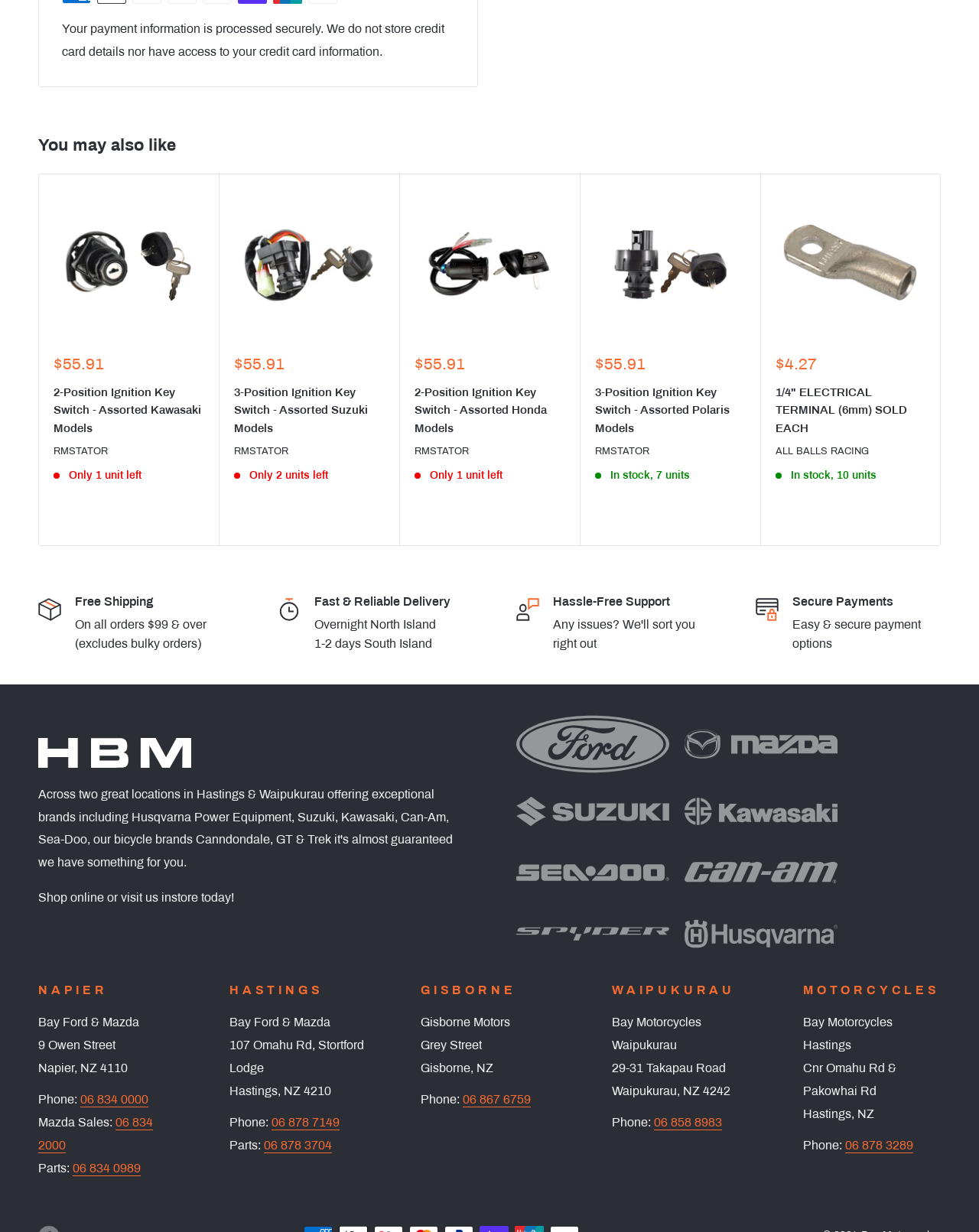Please identify the bounding box coordinates of the area that needs to be clicked to follow this instruction: "view bands".

None